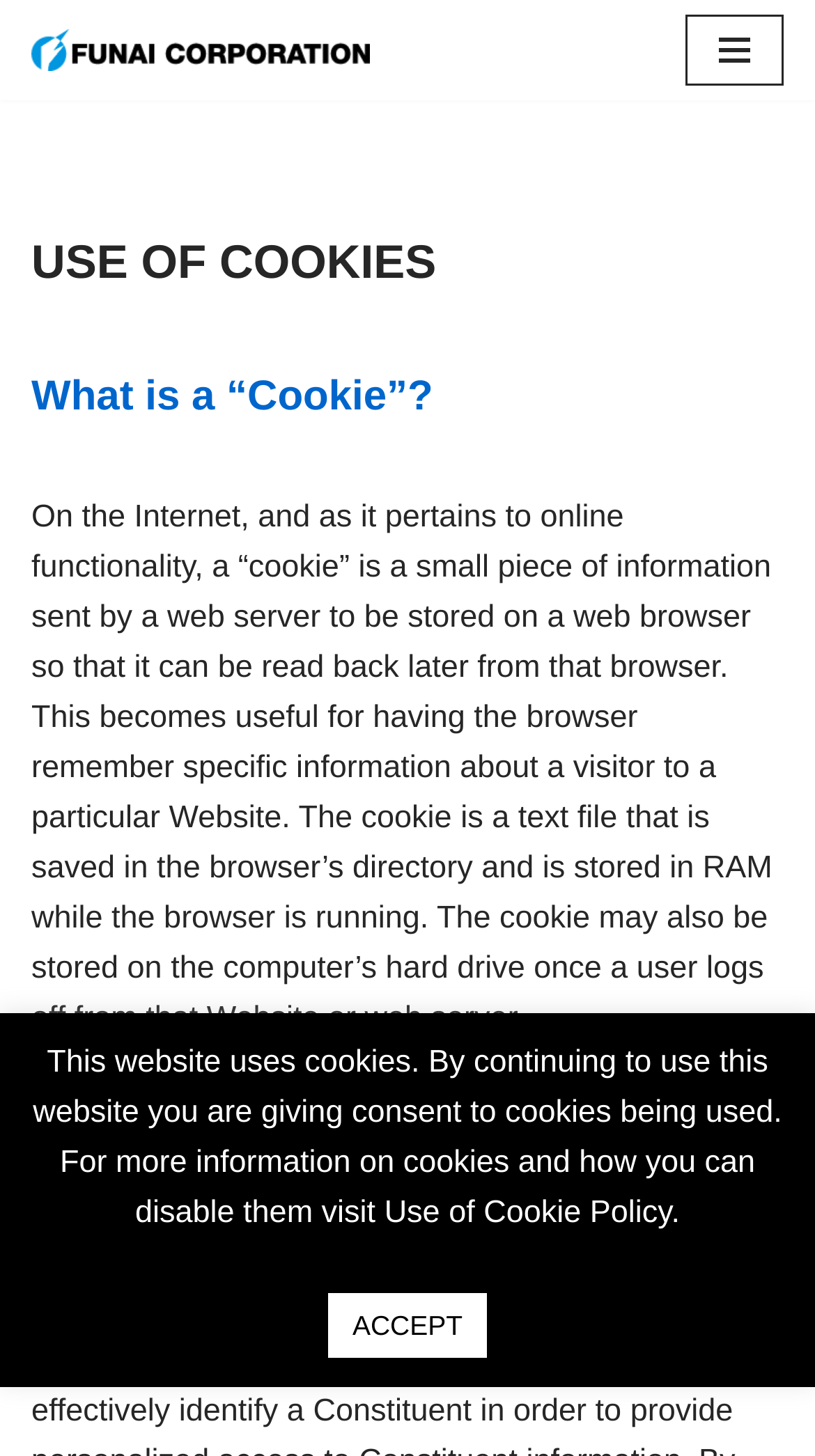Please determine the bounding box coordinates for the UI element described as: "Navigation Menu".

[0.841, 0.01, 0.962, 0.059]